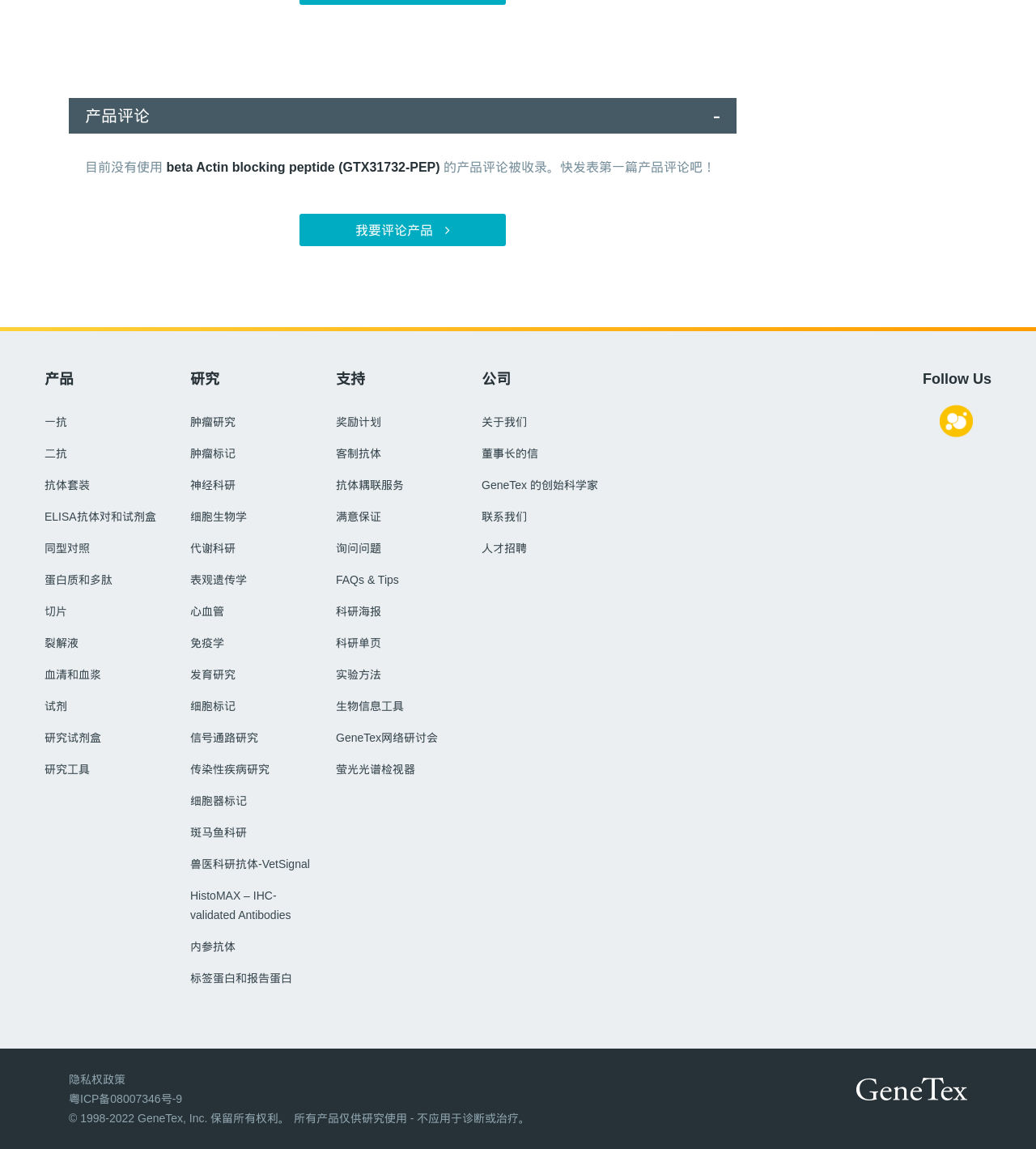Pinpoint the bounding box coordinates of the area that must be clicked to complete this instruction: "Follow GeneTex on social media".

[0.906, 0.359, 0.94, 0.371]